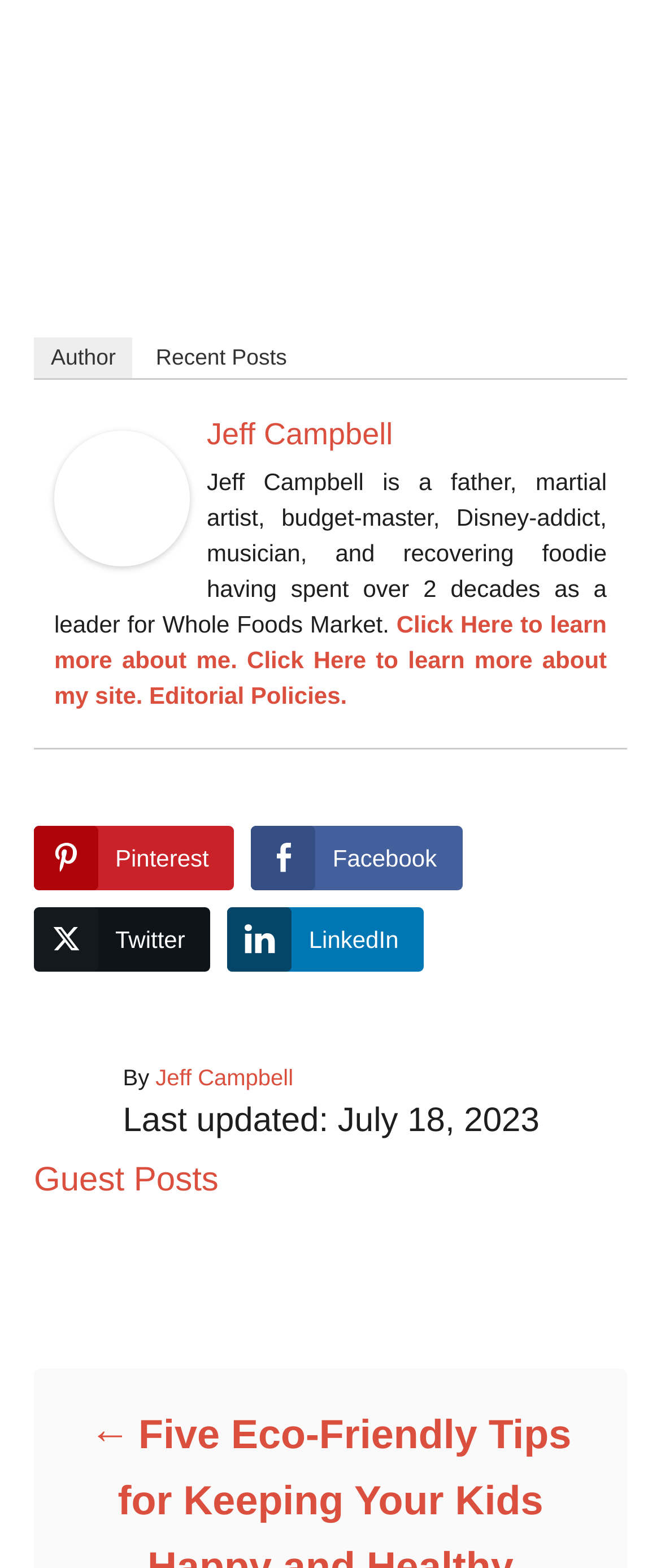What is the topic of the webpage?
Using the image as a reference, answer the question with a short word or phrase.

About the author